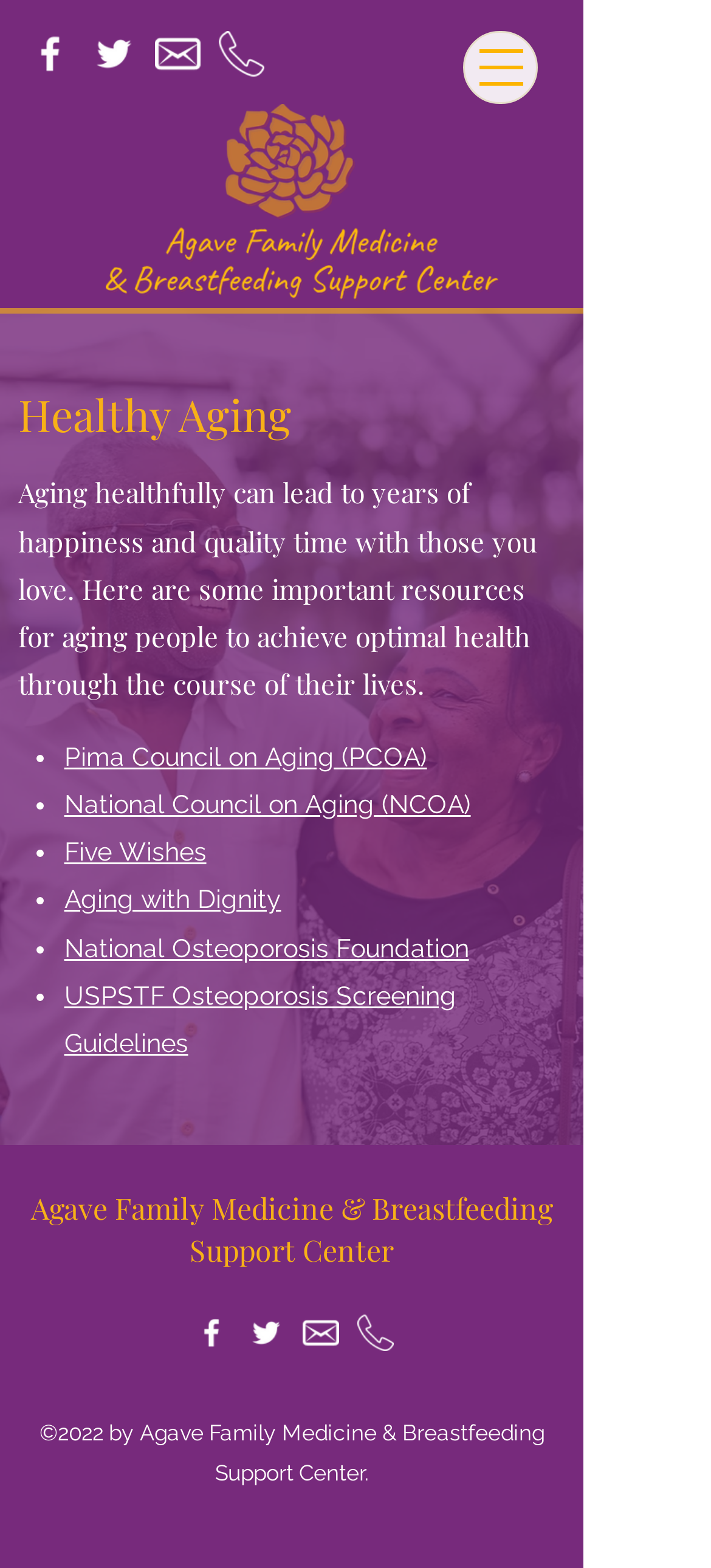Please identify the bounding box coordinates of the clickable region that I should interact with to perform the following instruction: "Check the email icon". The coordinates should be expressed as four float numbers between 0 and 1, i.e., [left, top, right, bottom].

[0.218, 0.02, 0.282, 0.049]